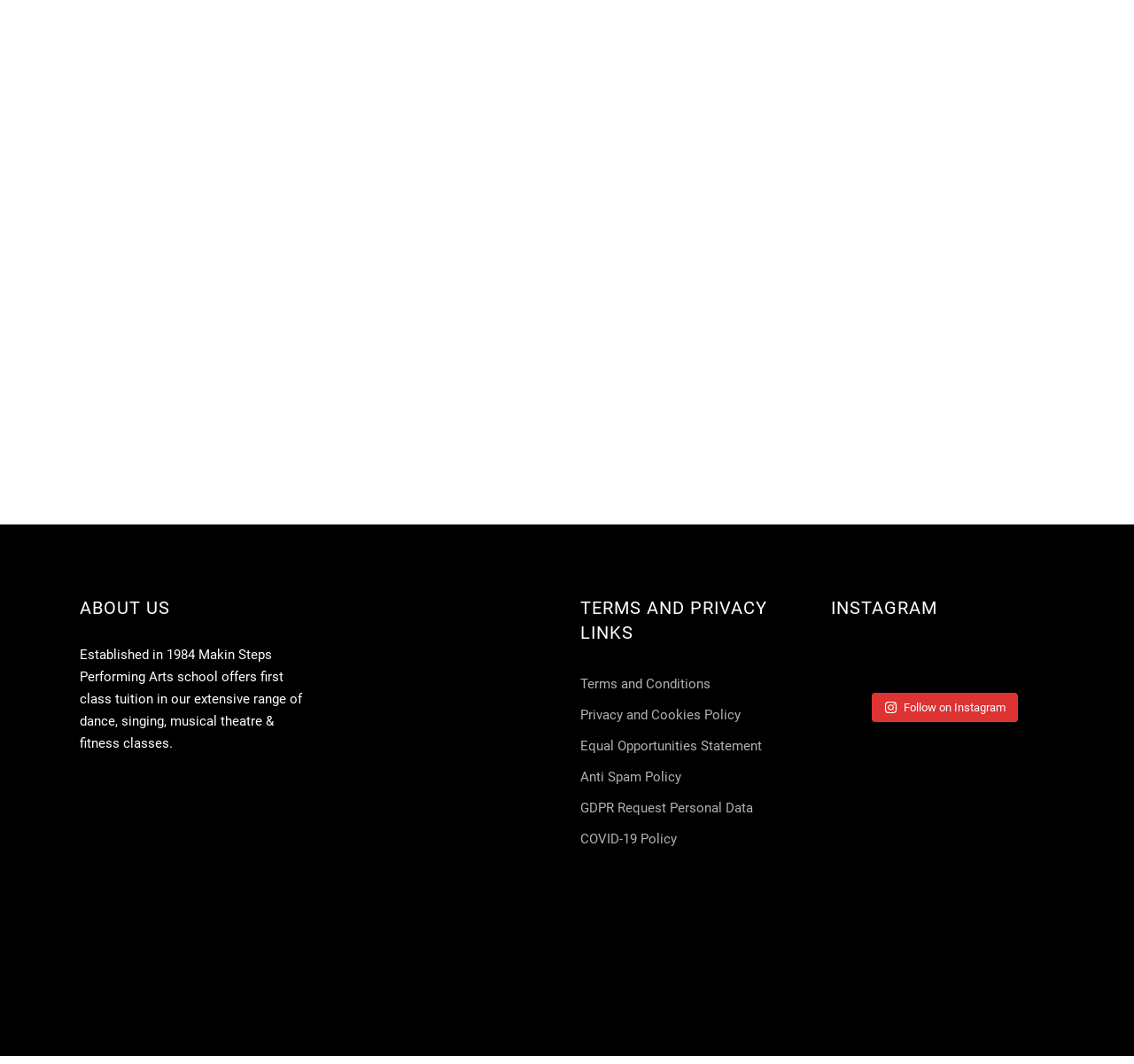Highlight the bounding box coordinates of the element that should be clicked to carry out the following instruction: "View the Instagram post from Feb 12". The coordinates must be given as four float numbers ranging from 0 to 1, i.e., [left, top, right, bottom].

[0.741, 0.614, 0.779, 0.655]